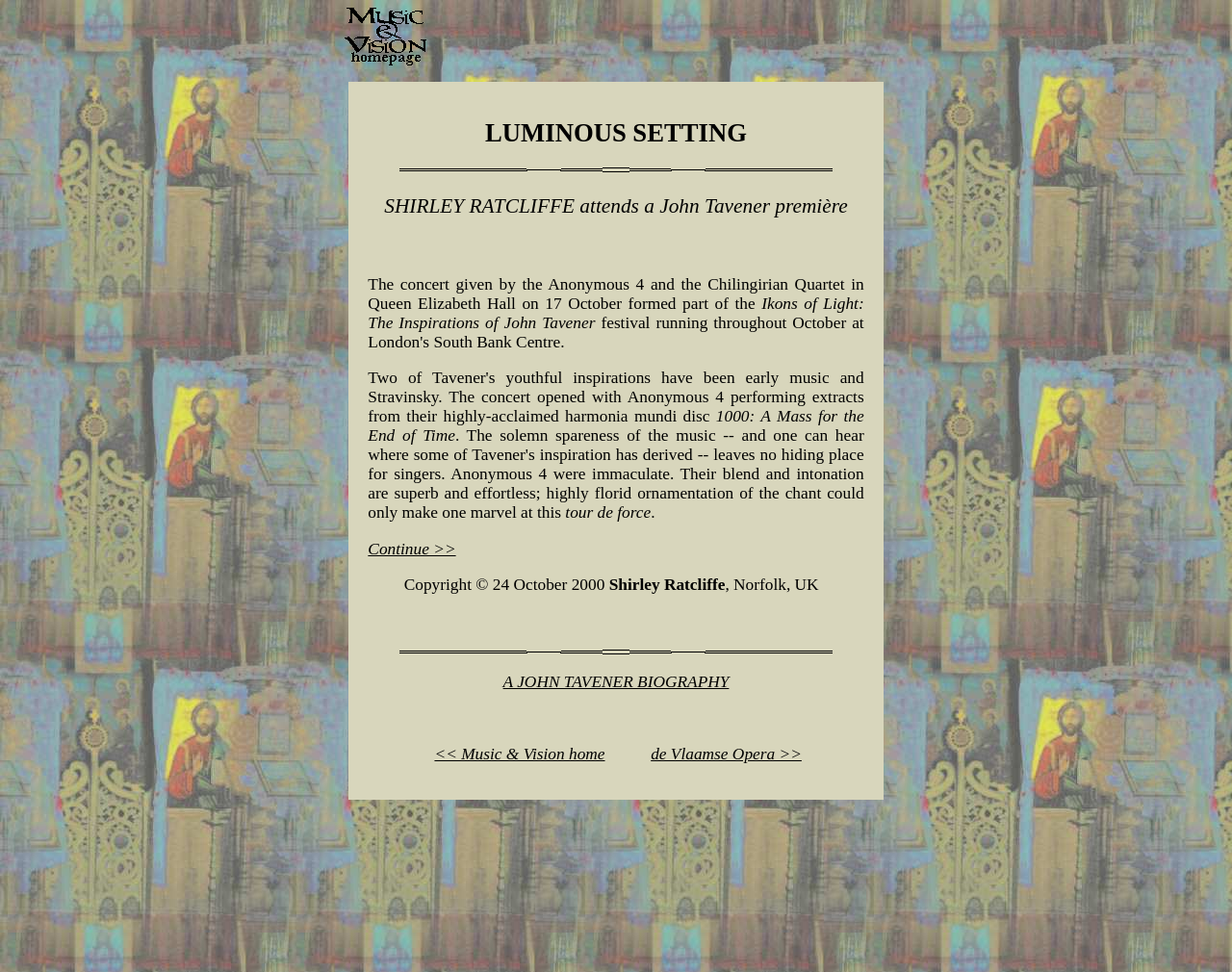What is the date of the concert mentioned in the article?
Please answer the question with a detailed and comprehensive explanation.

I found the answer by reading the text in the LayoutTableCell element, which mentions 'The concert given by the Anonymous 4 and the Chilingirian Quartet in Queen Elizabeth Hall on 17 October'.